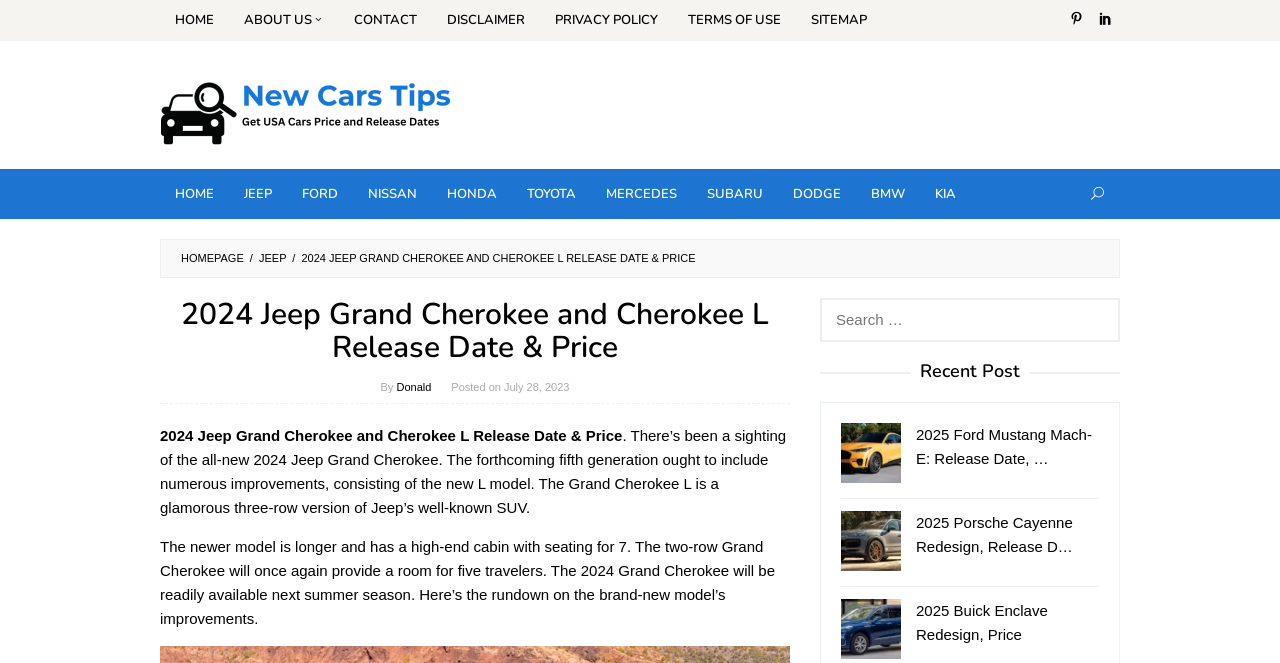Kindly provide the bounding box coordinates of the section you need to click on to fulfill the given instruction: "View recent post about 2025 Ford Mustang Mach-E".

[0.716, 0.643, 0.853, 0.705]